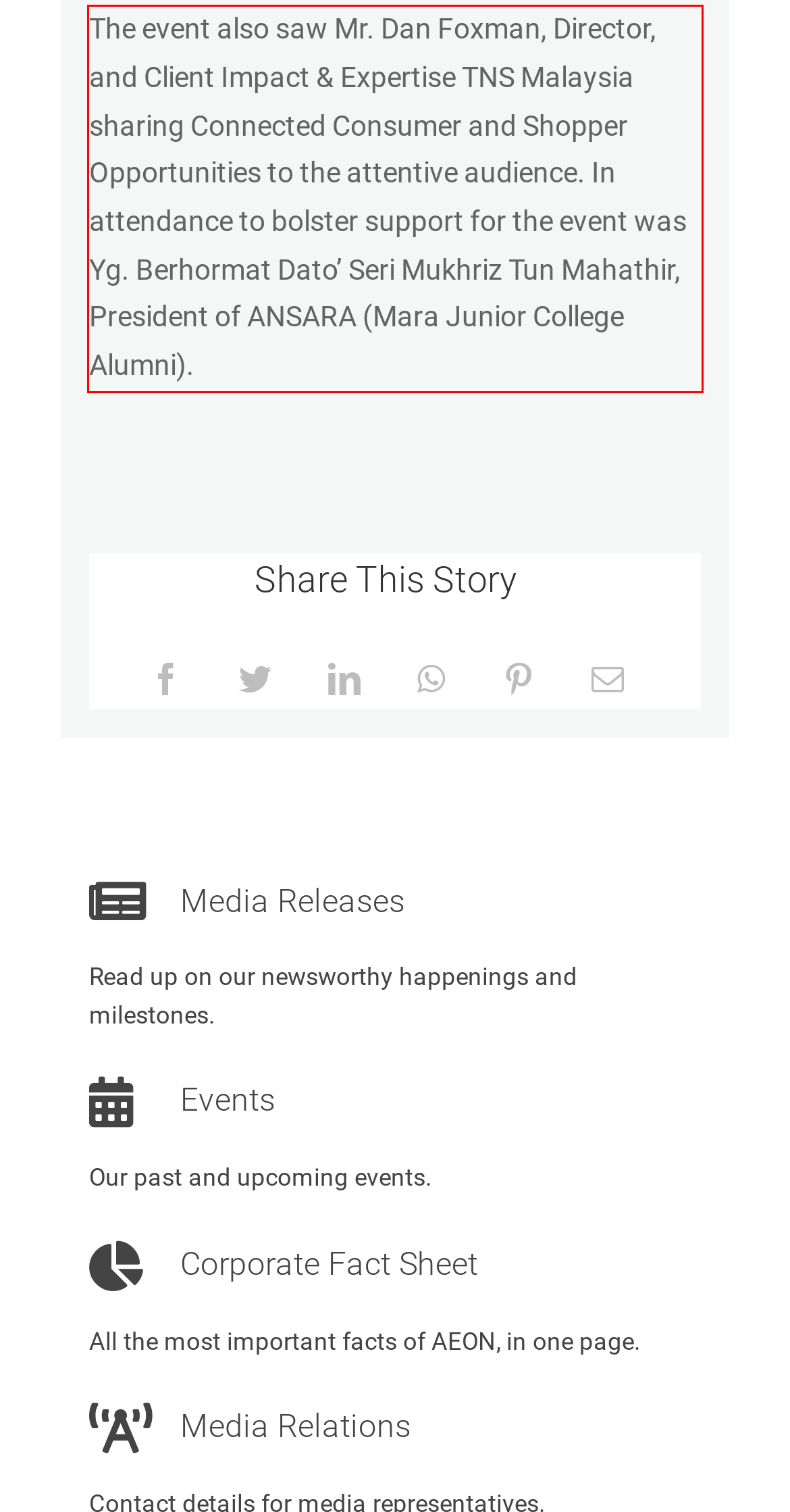Review the webpage screenshot provided, and perform OCR to extract the text from the red bounding box.

The event also saw Mr. Dan Foxman, Director, and Client Impact & Expertise TNS Malaysia sharing Connected Consumer and Shopper Opportunities to the attentive audience. In attendance to bolster support for the event was Yg. Berhormat Dato’ Seri Mukhriz Tun Mahathir, President of ANSARA (Mara Junior College Alumni).